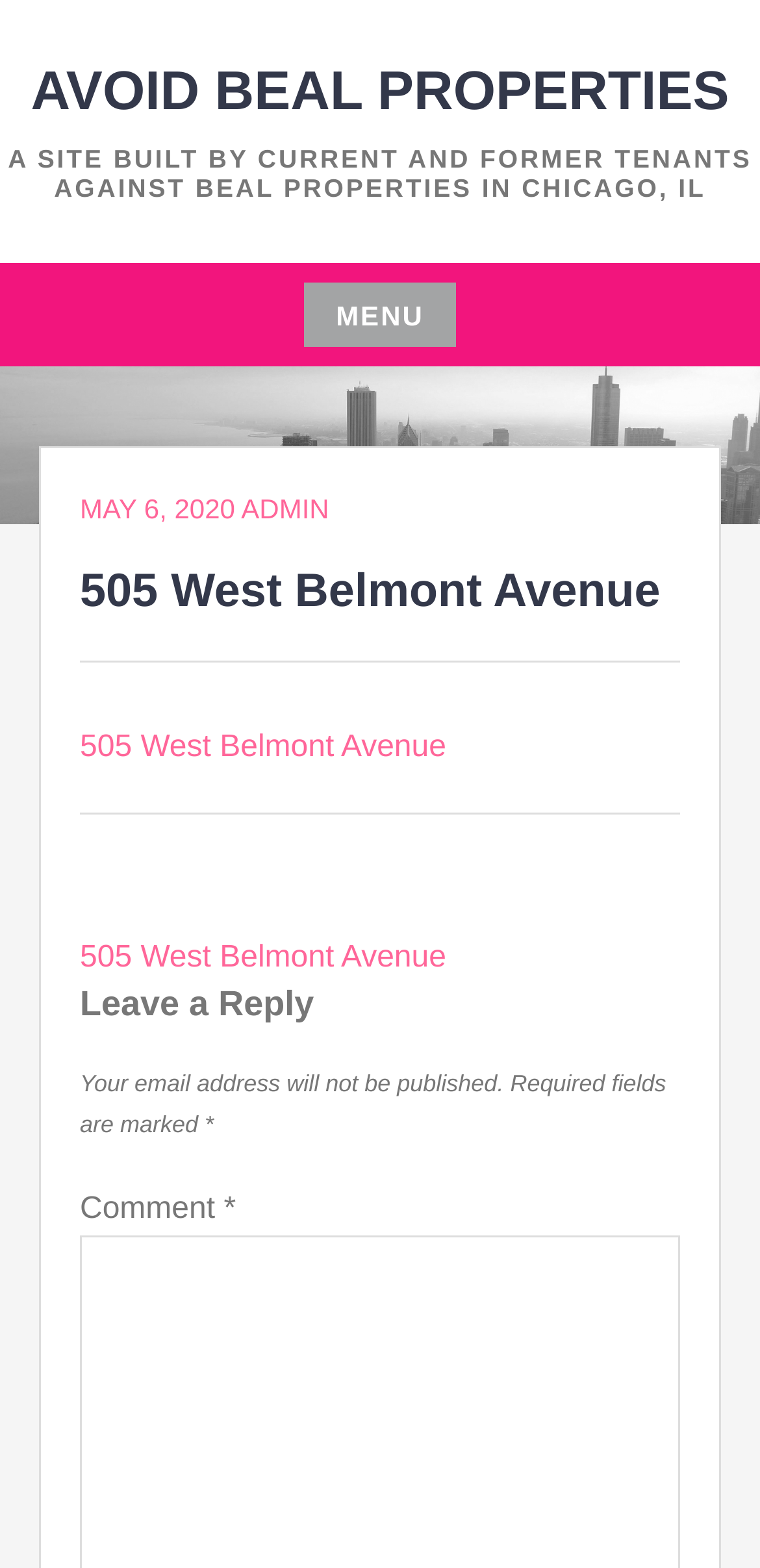Provide the bounding box coordinates of the HTML element this sentence describes: "Menu".

[0.401, 0.18, 0.599, 0.221]